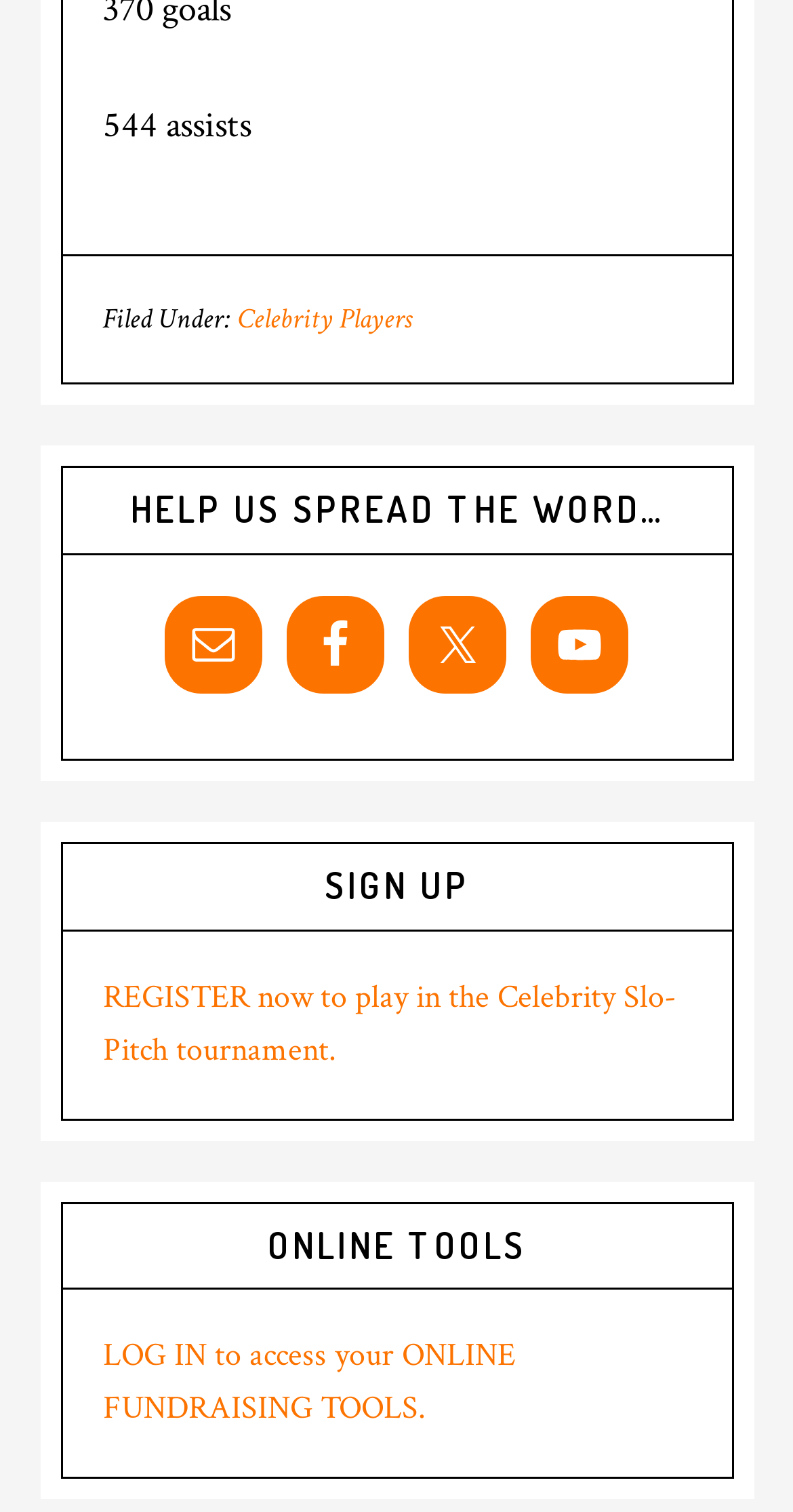Give a concise answer of one word or phrase to the question: 
What is the purpose of the 'REGISTER now' link?

To play in the Celebrity Slo-Pitch tournament